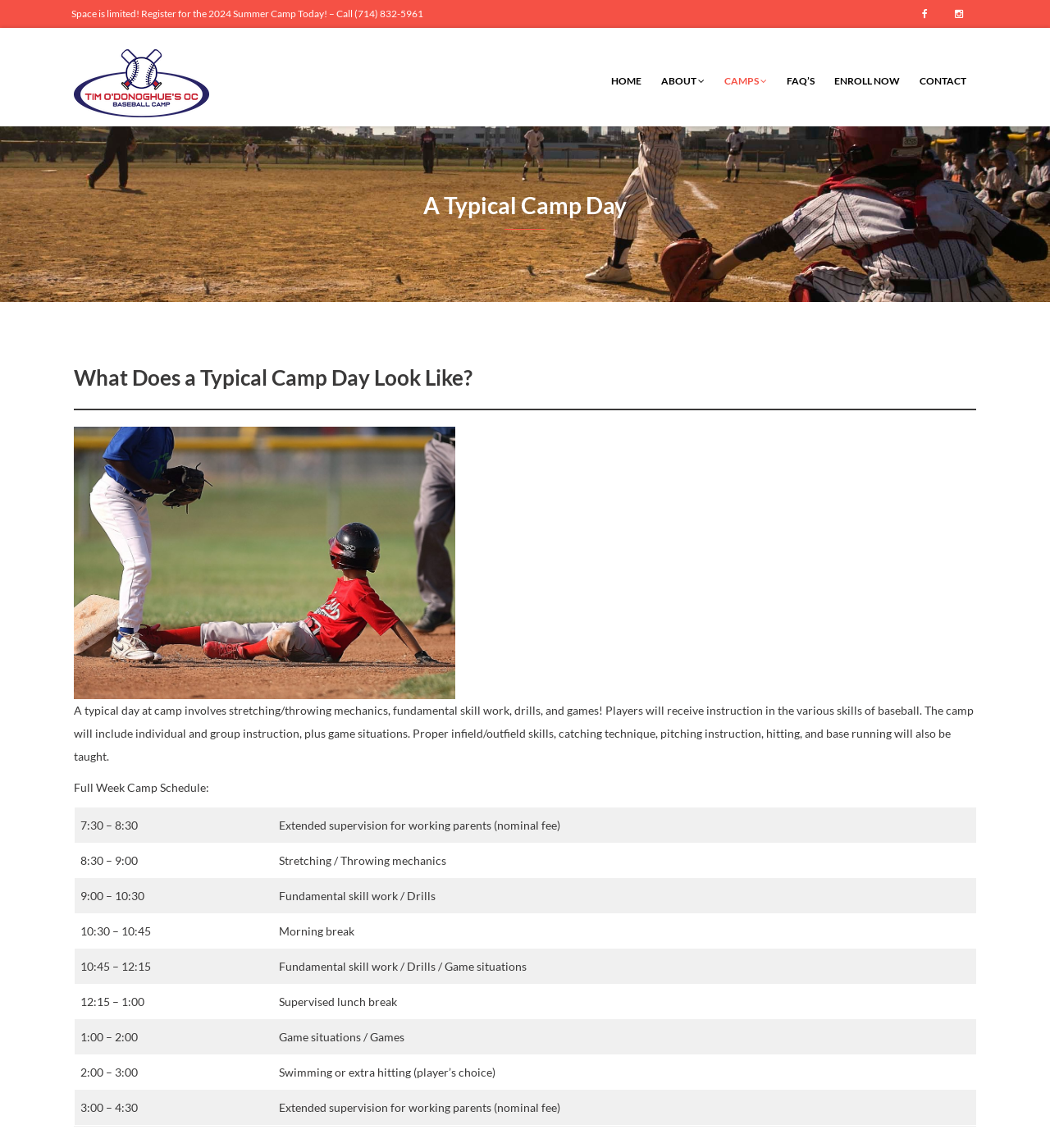Find the bounding box coordinates for the area that should be clicked to accomplish the instruction: "Go to HOME page".

[0.573, 0.039, 0.62, 0.103]